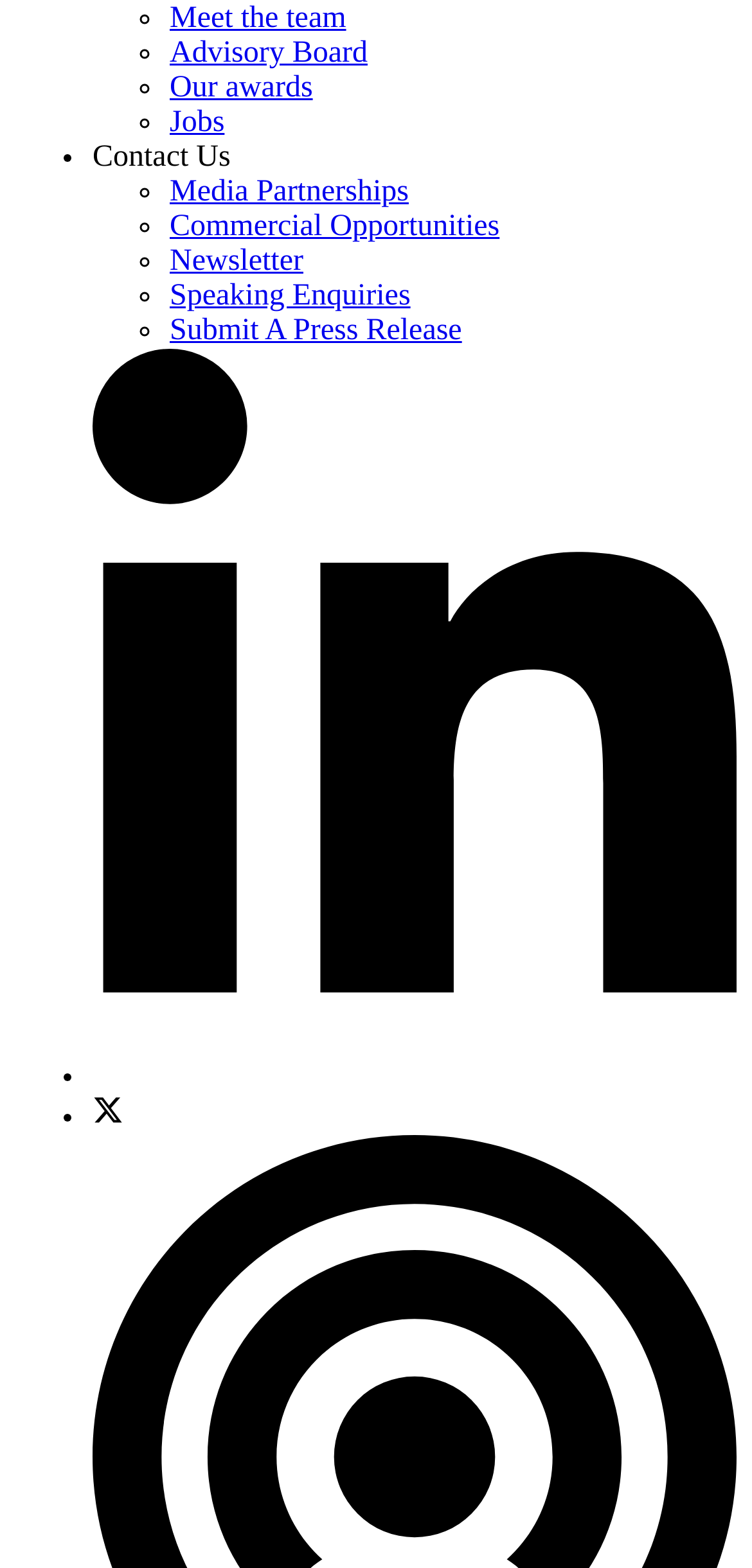Predict the bounding box of the UI element based on this description: "Research".

None